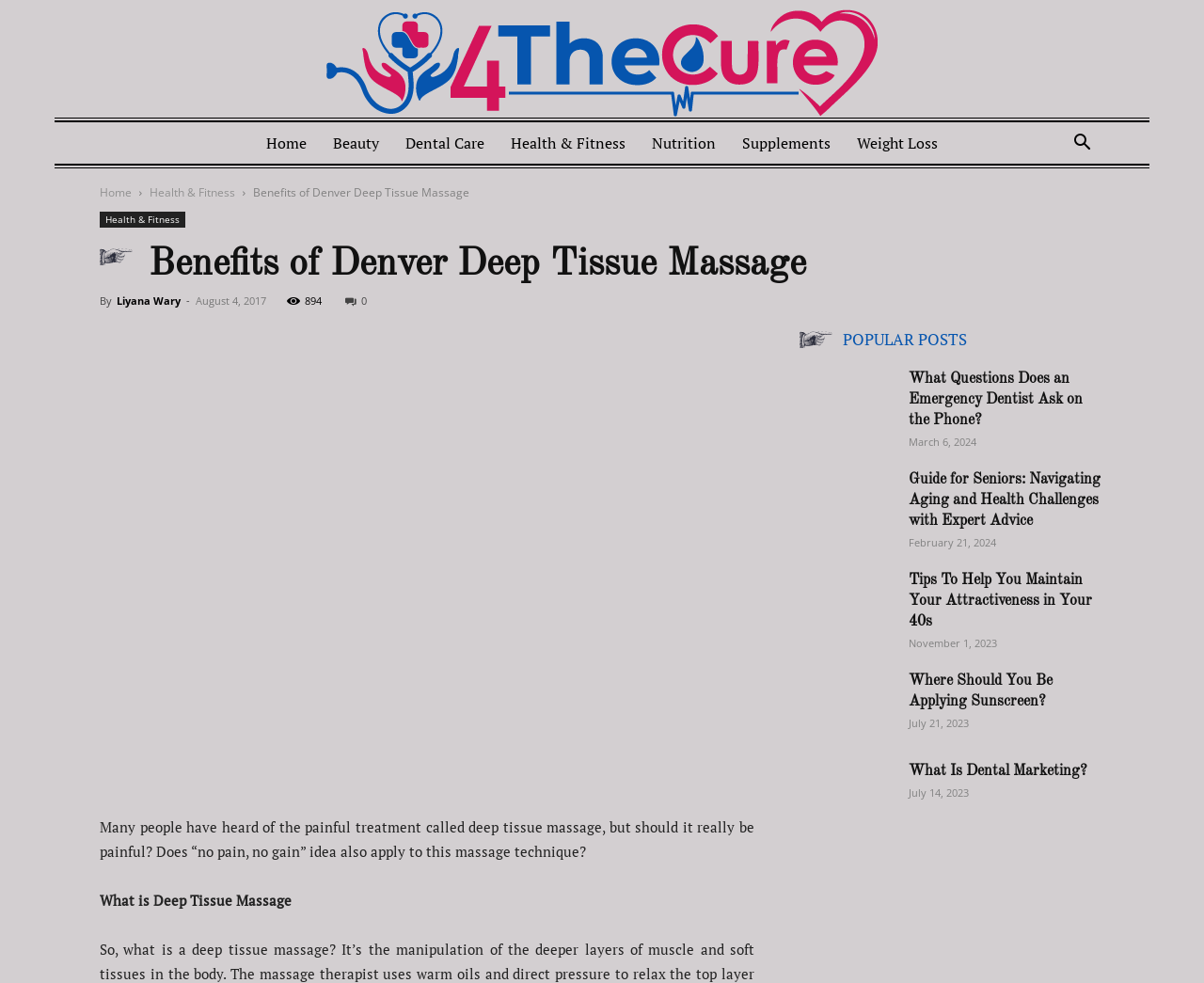Locate the bounding box of the UI element with the following description: "title="What Is Dental Marketing?"".

[0.664, 0.774, 0.742, 0.841]